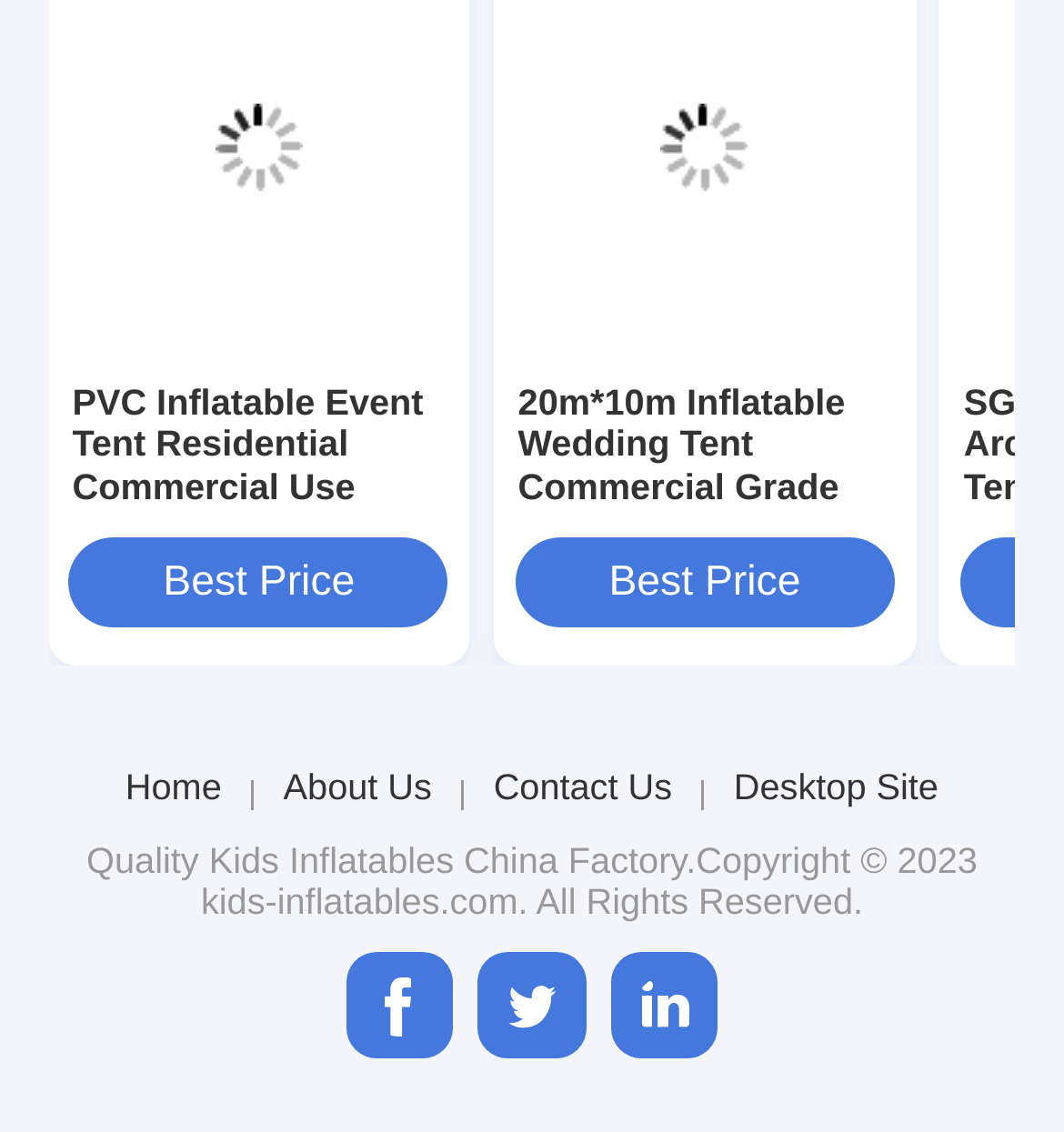Please identify the bounding box coordinates of the element's region that should be clicked to execute the following instruction: "Get the best price for 20m*10m Inflatable Wedding Tent Commercial Grade Inflatable Marquee Tent". The bounding box coordinates must be four float numbers between 0 and 1, i.e., [left, top, right, bottom].

[0.484, 0.475, 0.841, 0.555]